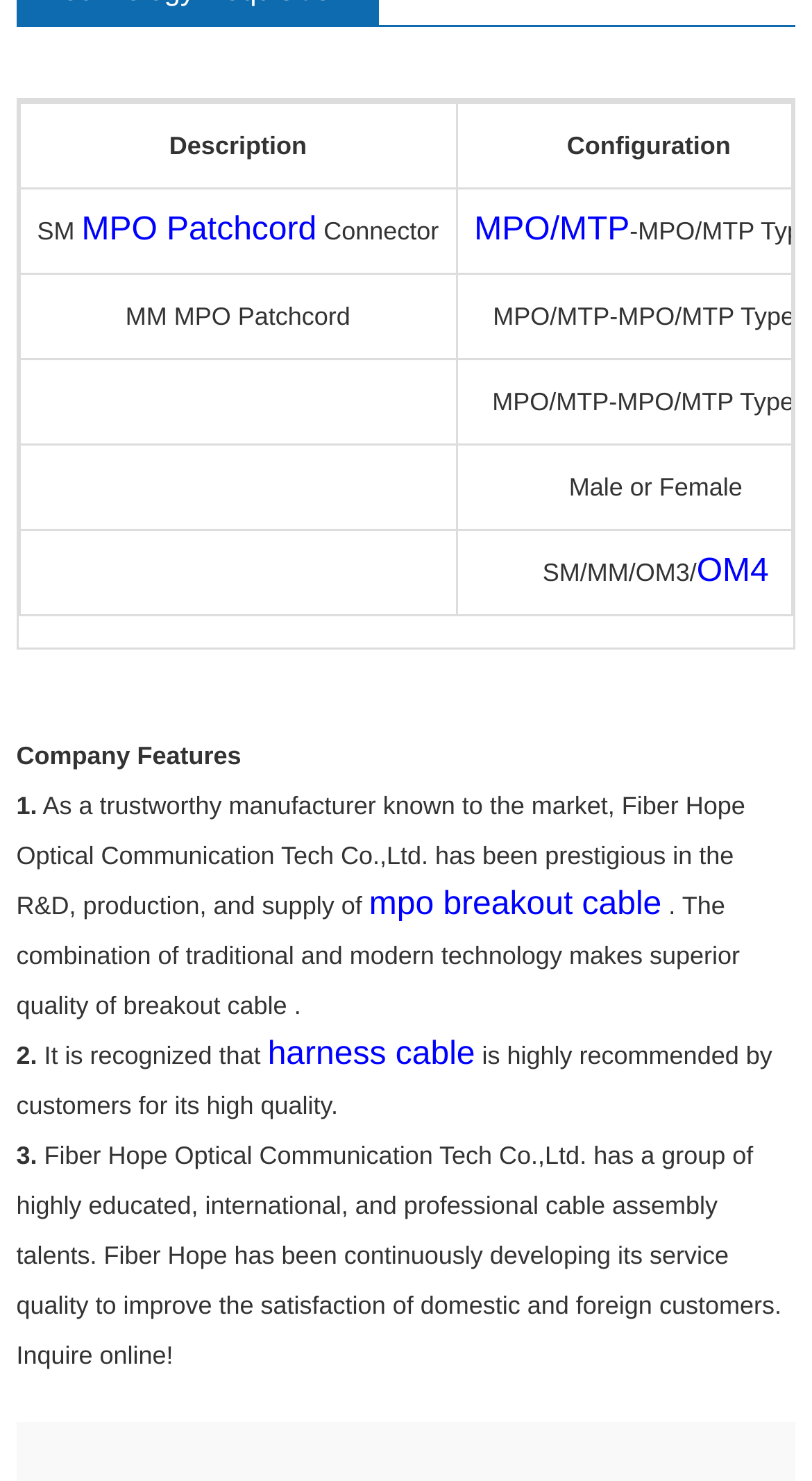Given the description of the UI element: "OM4", predict the bounding box coordinates in the form of [left, top, right, bottom], with each value being a float between 0 and 1.

[0.858, 0.374, 0.947, 0.398]